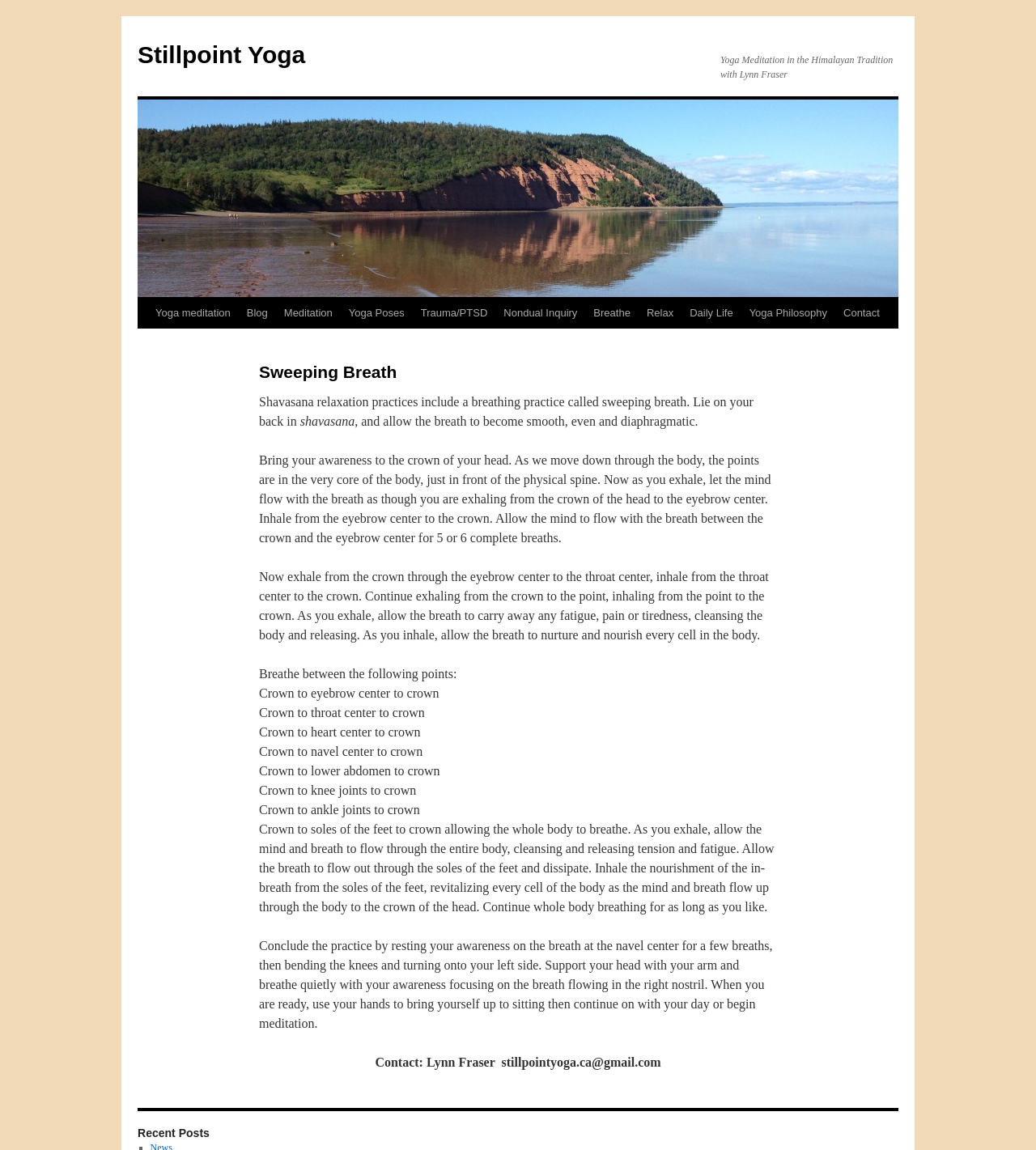Identify the bounding box coordinates for the UI element that matches this description: "Yoga Poses".

[0.329, 0.259, 0.398, 0.286]